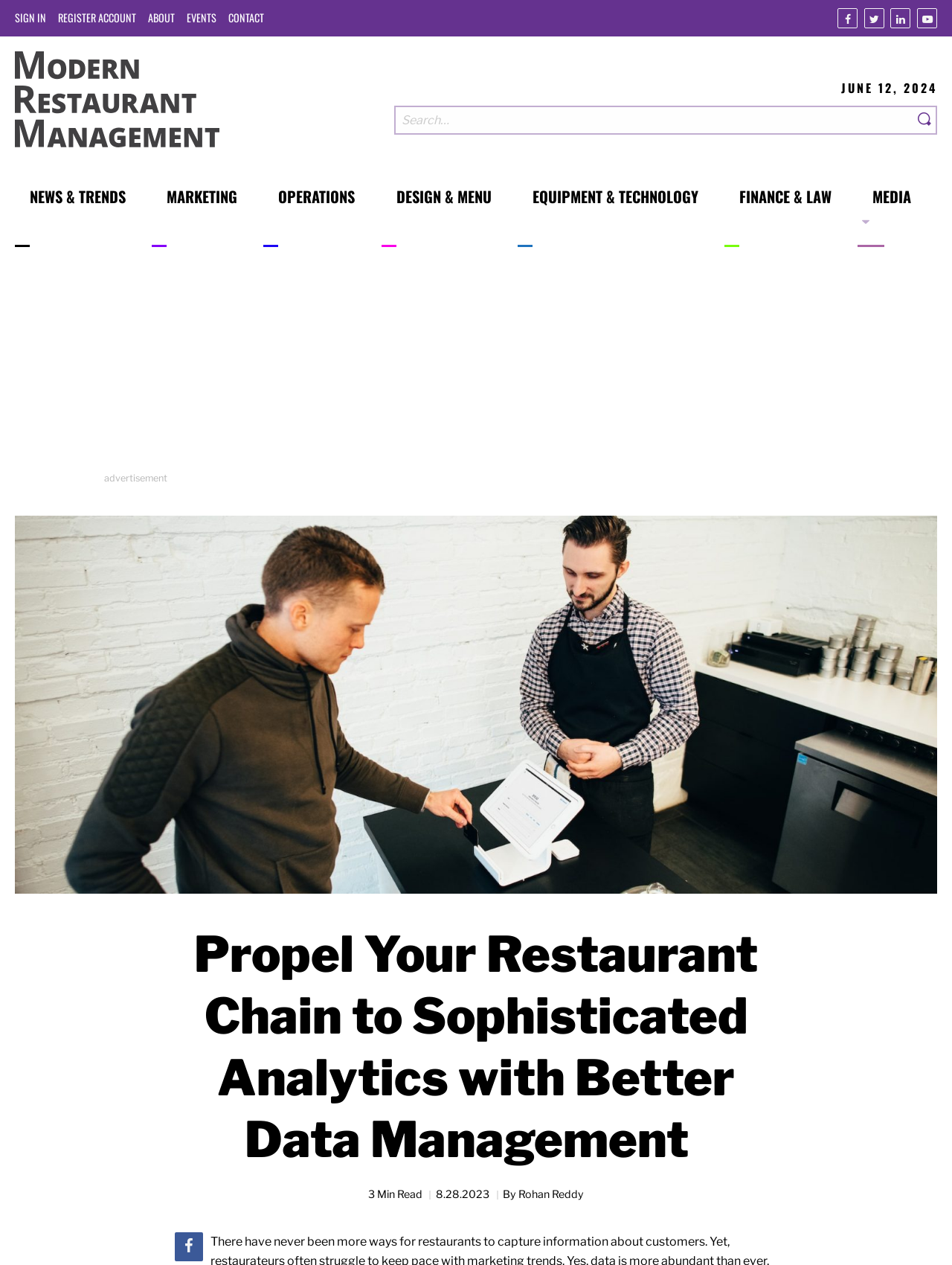Locate the bounding box coordinates of the area where you should click to accomplish the instruction: "Read the news and trends".

[0.016, 0.147, 0.132, 0.195]